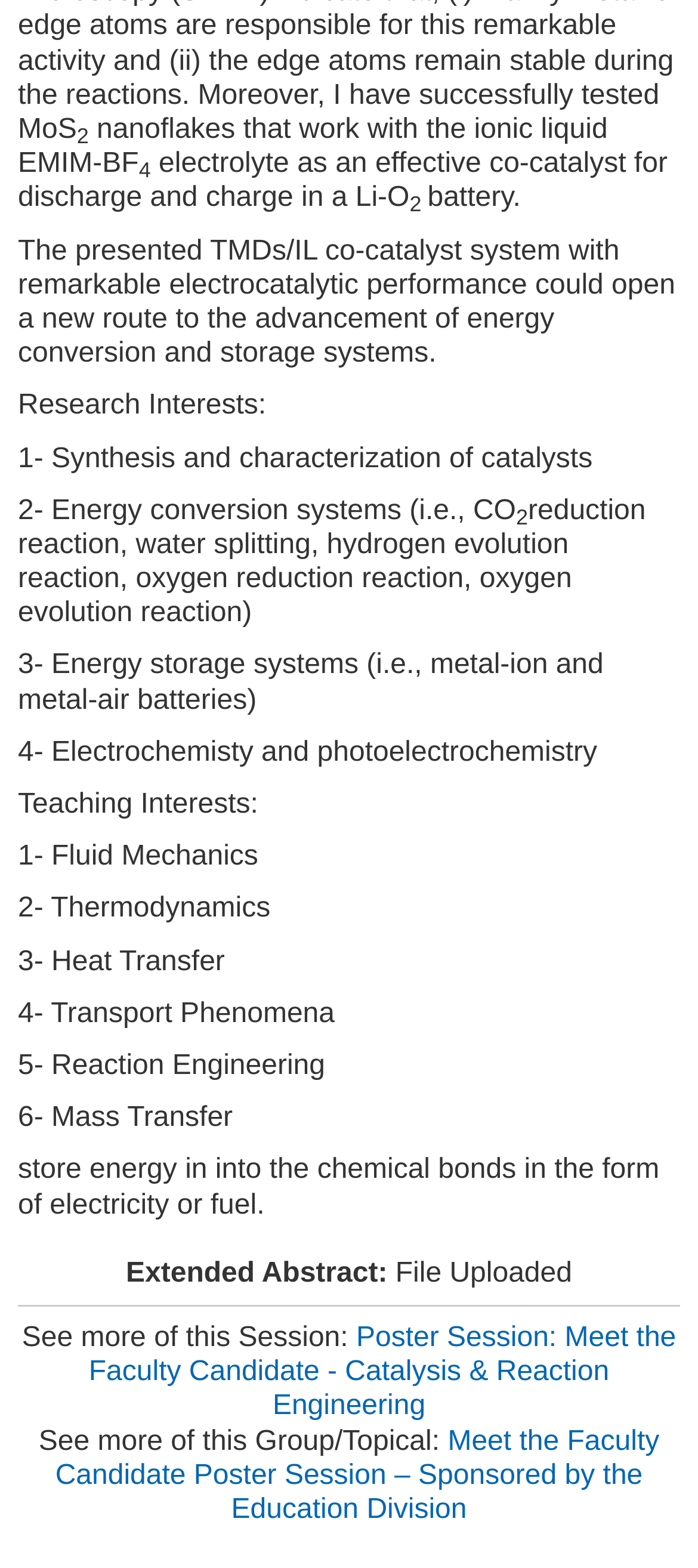What is the form of energy storage mentioned in the text?
Look at the image and provide a short answer using one word or a phrase.

chemical bonds